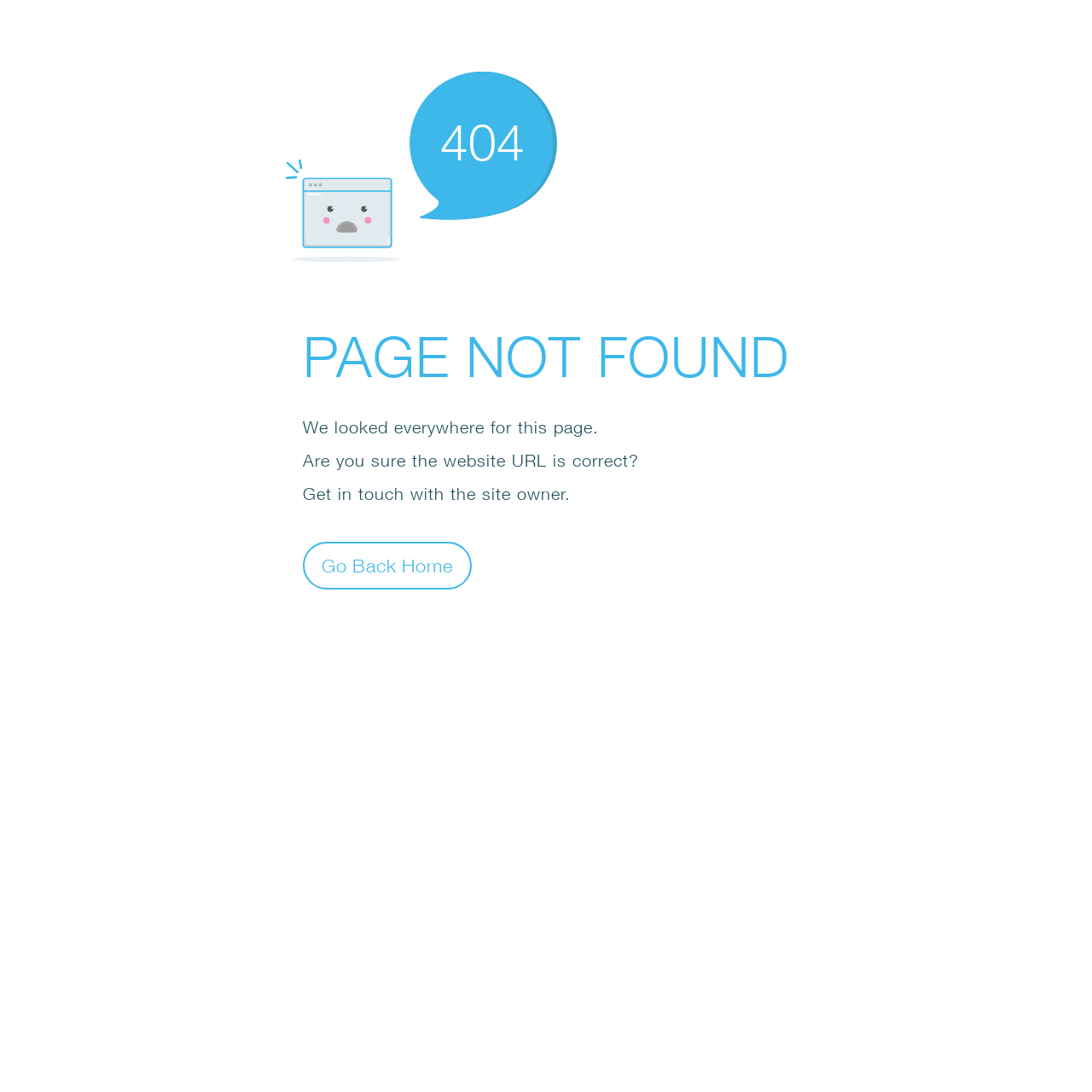Provide a single word or phrase answer to the question: 
What is the available action on the webpage?

Go Back Home